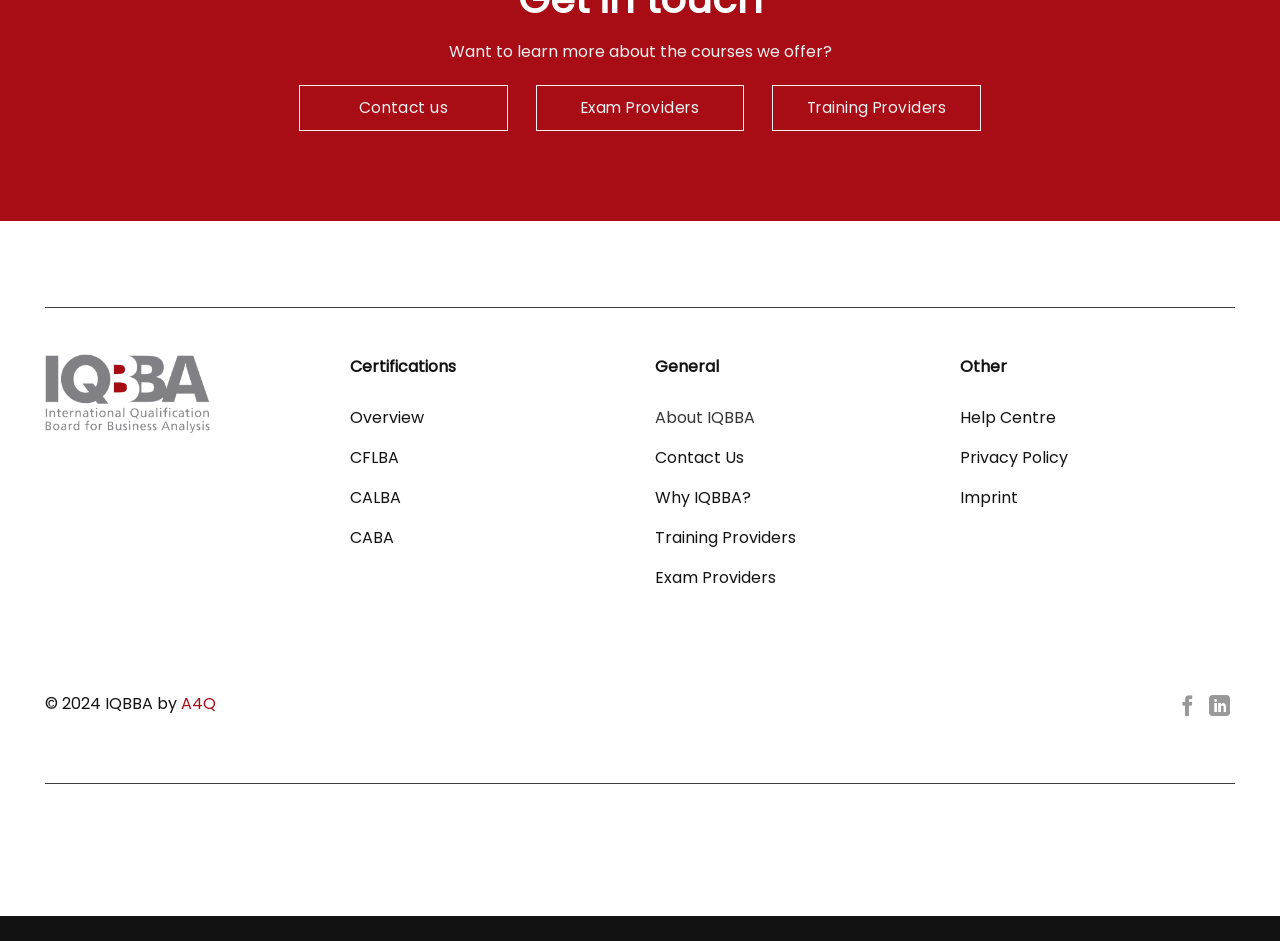How many social media links are there at the bottom?
From the image, respond using a single word or phrase.

2